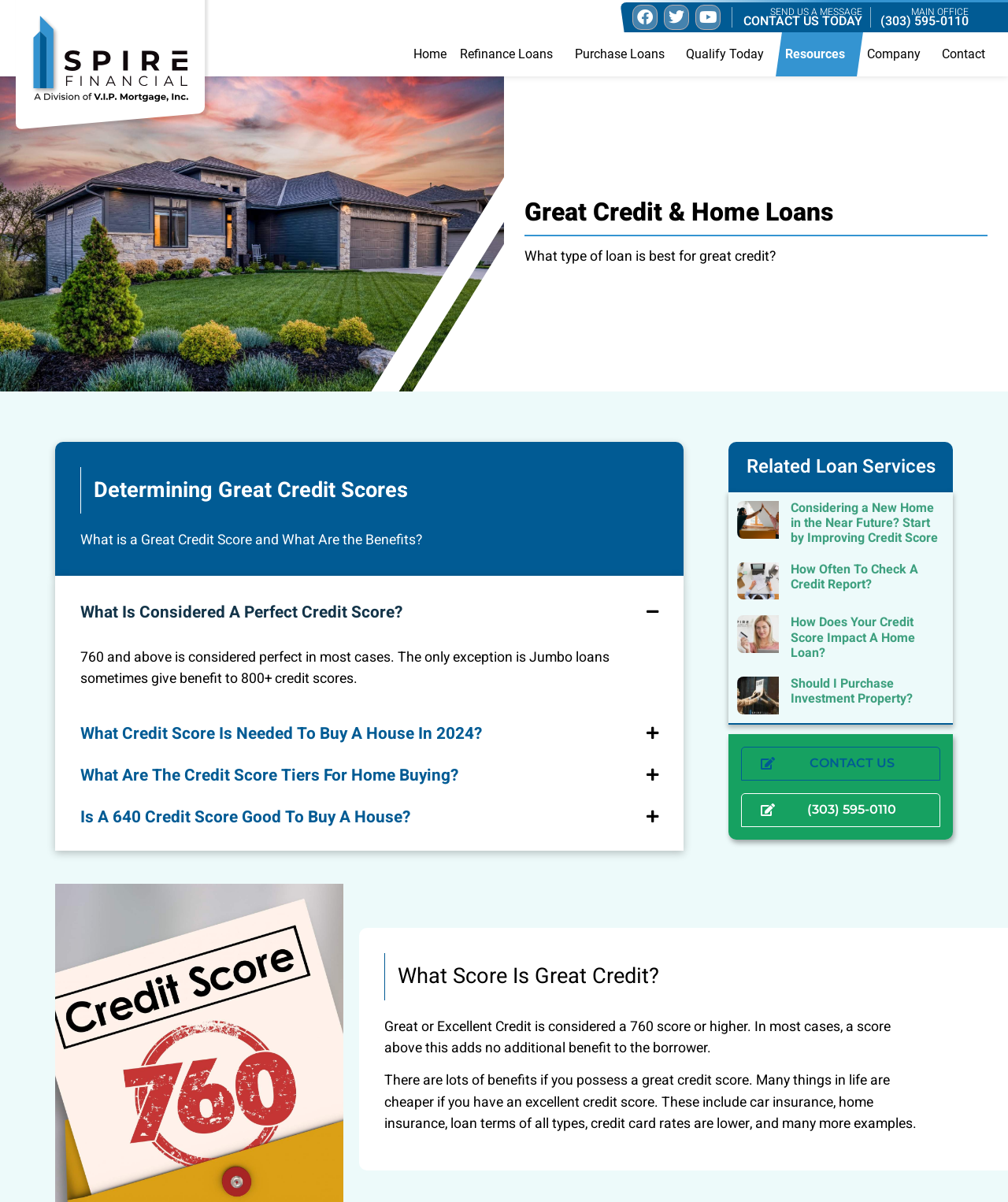Could you provide the bounding box coordinates for the portion of the screen to click to complete this instruction: "Click the 'CONTACT US' link"?

[0.735, 0.621, 0.933, 0.649]